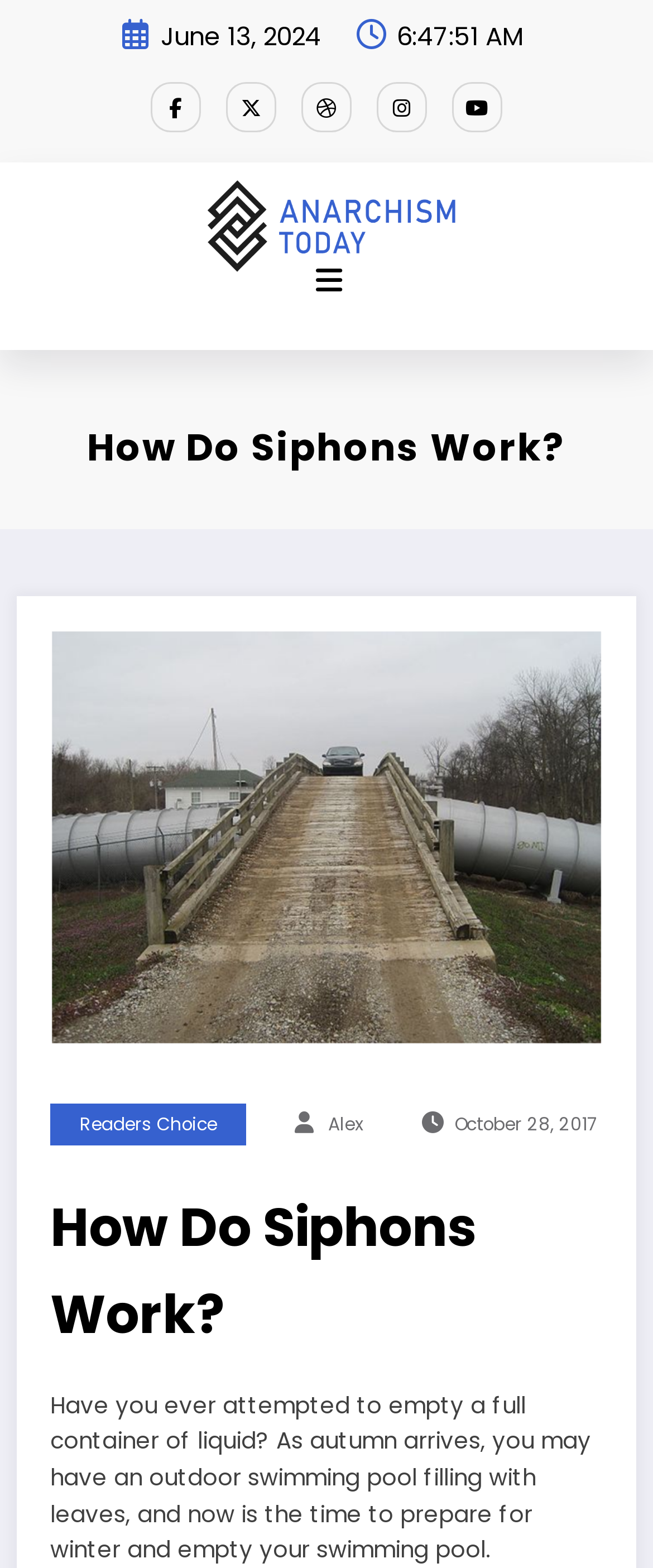Locate the bounding box coordinates of the element to click to perform the following action: 'Check the readers choice'. The coordinates should be given as four float values between 0 and 1, in the form of [left, top, right, bottom].

[0.077, 0.703, 0.377, 0.73]